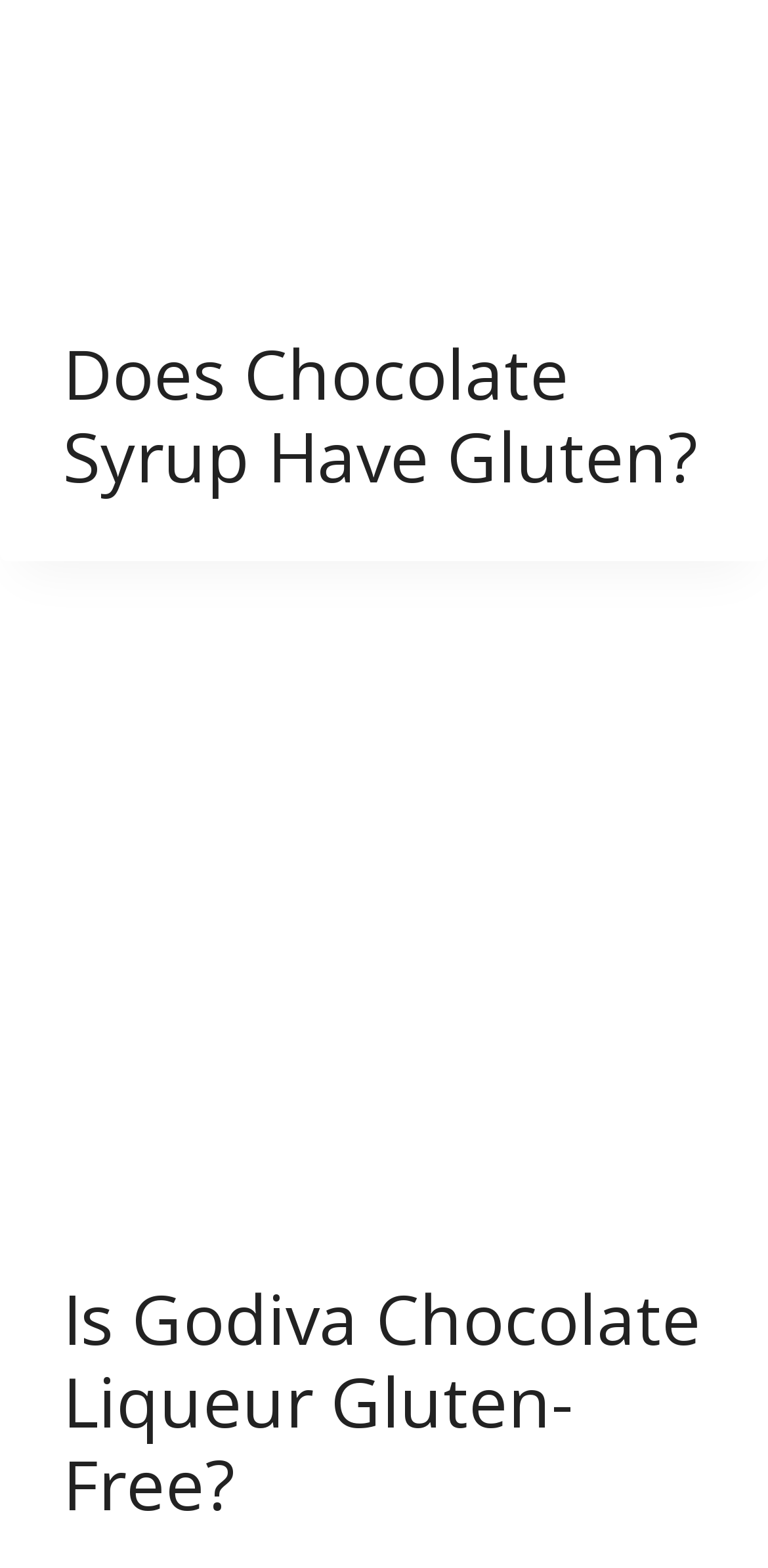With reference to the image, please provide a detailed answer to the following question: Is the website discussing gluten-free products?

The presence of links like 'GLUTEN-FREE' and article titles like 'Does Chocolate Syrup Have Gluten?' and 'Is Godiva Chocolate Liqueur Gluten-Free?' suggest that the website is discussing gluten-free products or providing information about gluten content in various products.